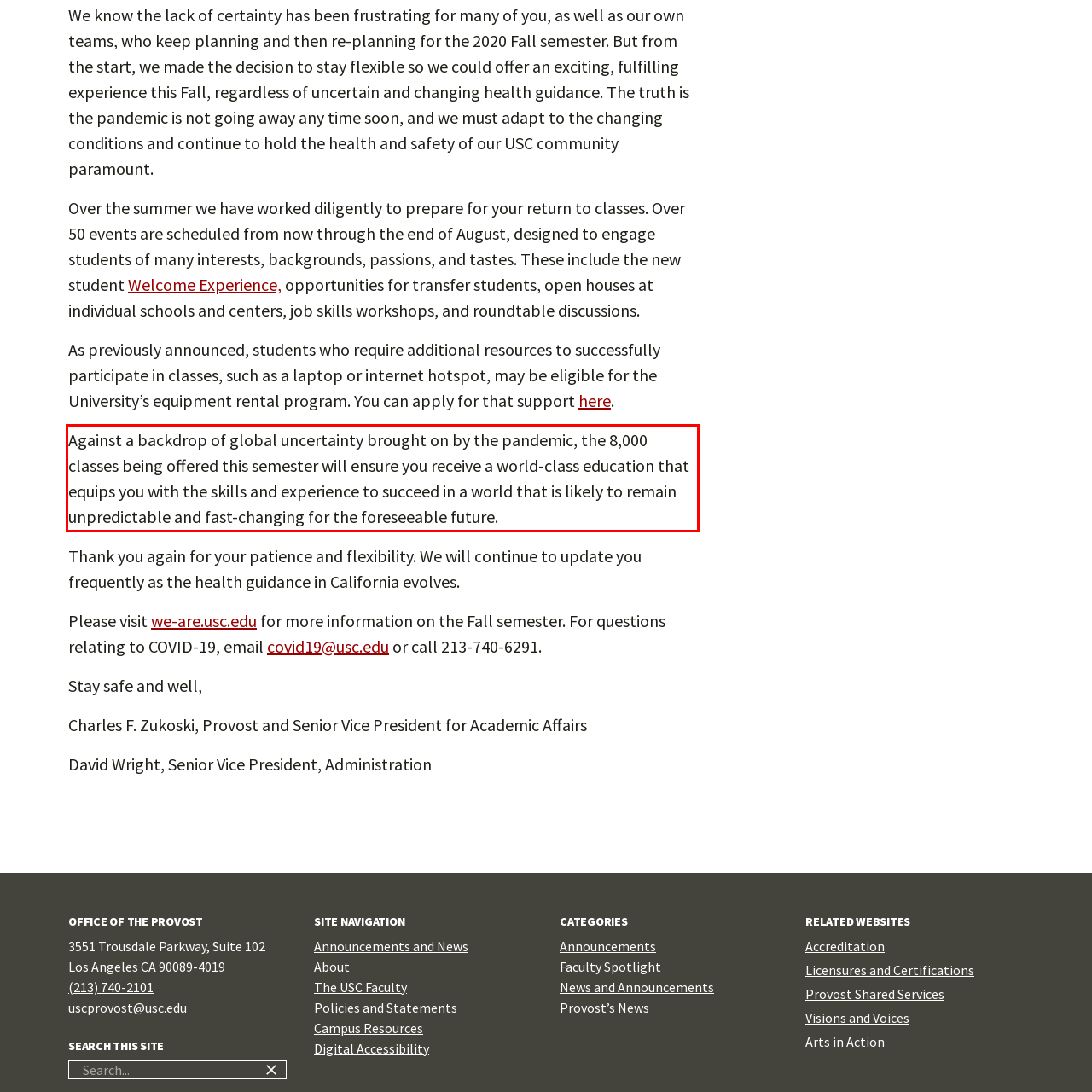You have a screenshot of a webpage with a red bounding box. Identify and extract the text content located inside the red bounding box.

Against a backdrop of global uncertainty brought on by the pandemic, the 8,000 classes being offered this semester will ensure you receive a world-class education that equips you with the skills and experience to succeed in a world that is likely to remain unpredictable and fast-changing for the foreseeable future.